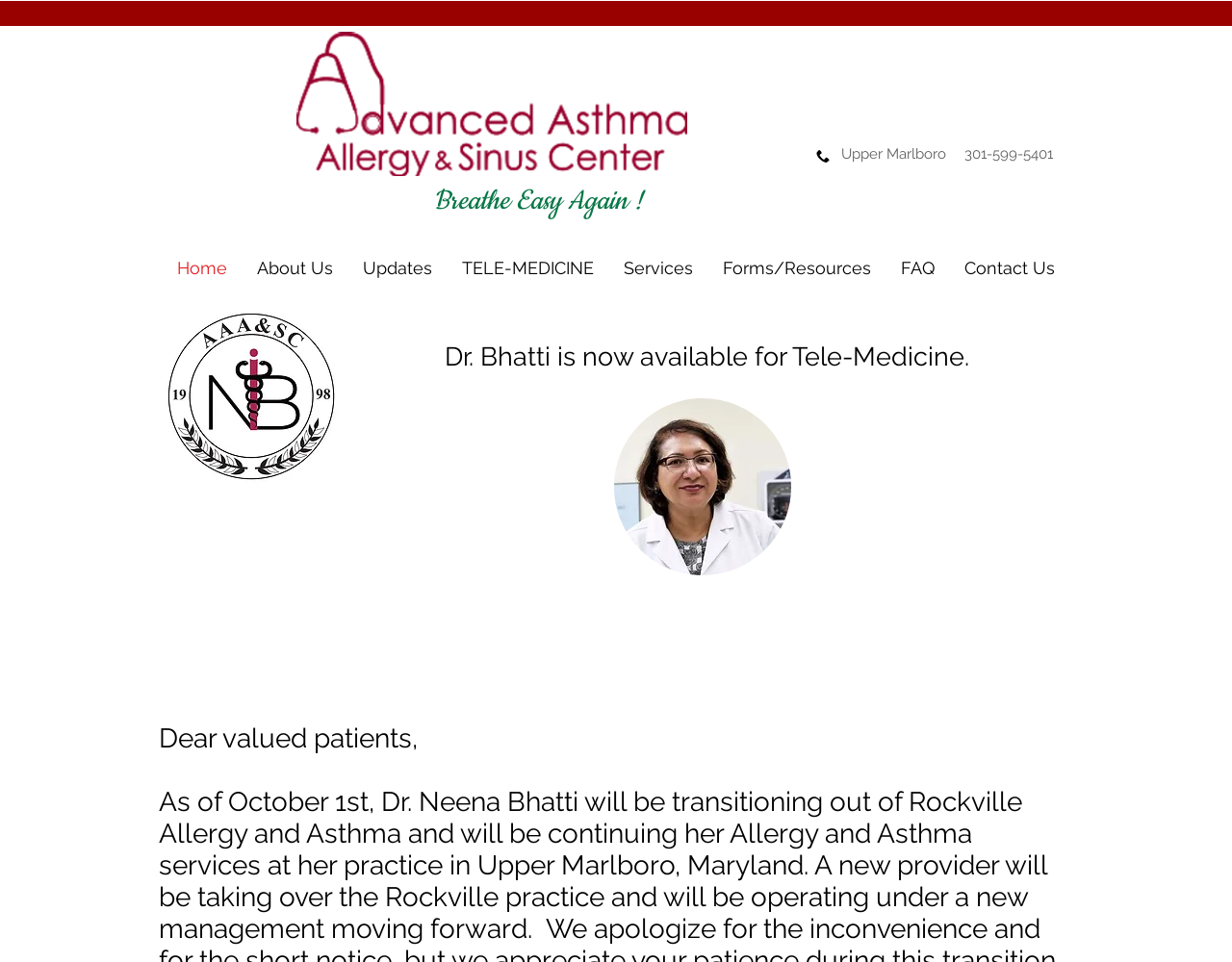What is the name of the doctor?
Give a detailed and exhaustive answer to the question.

I found the doctor's name by looking at the static text elements on the webpage, specifically the one with the text 'Dr. Neena Bhatti' located at coordinates [0.129, 0.817, 0.85, 0.982].